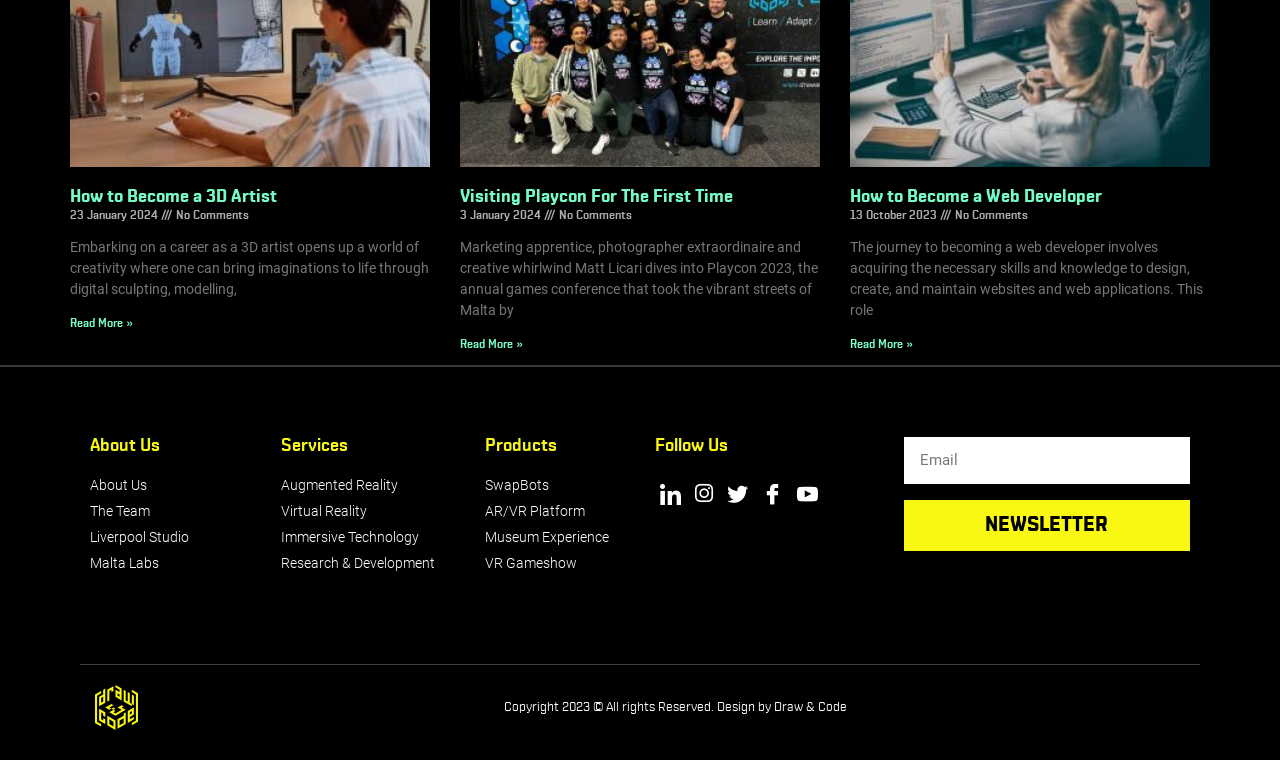Determine the bounding box coordinates of the clickable element to complete this instruction: "Enter your name". Provide the coordinates in the format of four float numbers between 0 and 1, [left, top, right, bottom].

None